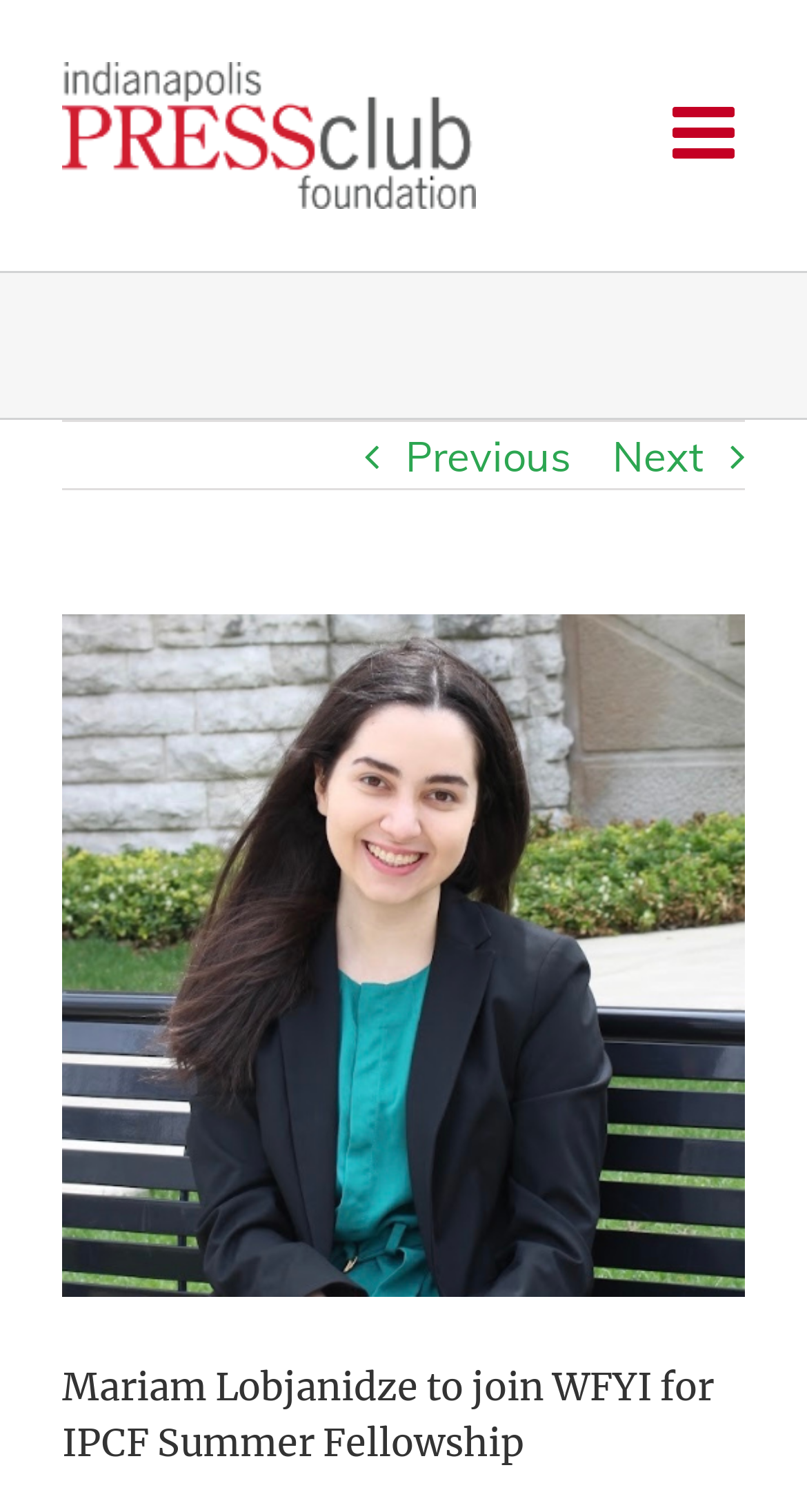Determine the bounding box coordinates for the HTML element described here: "Unique PC Cases".

None